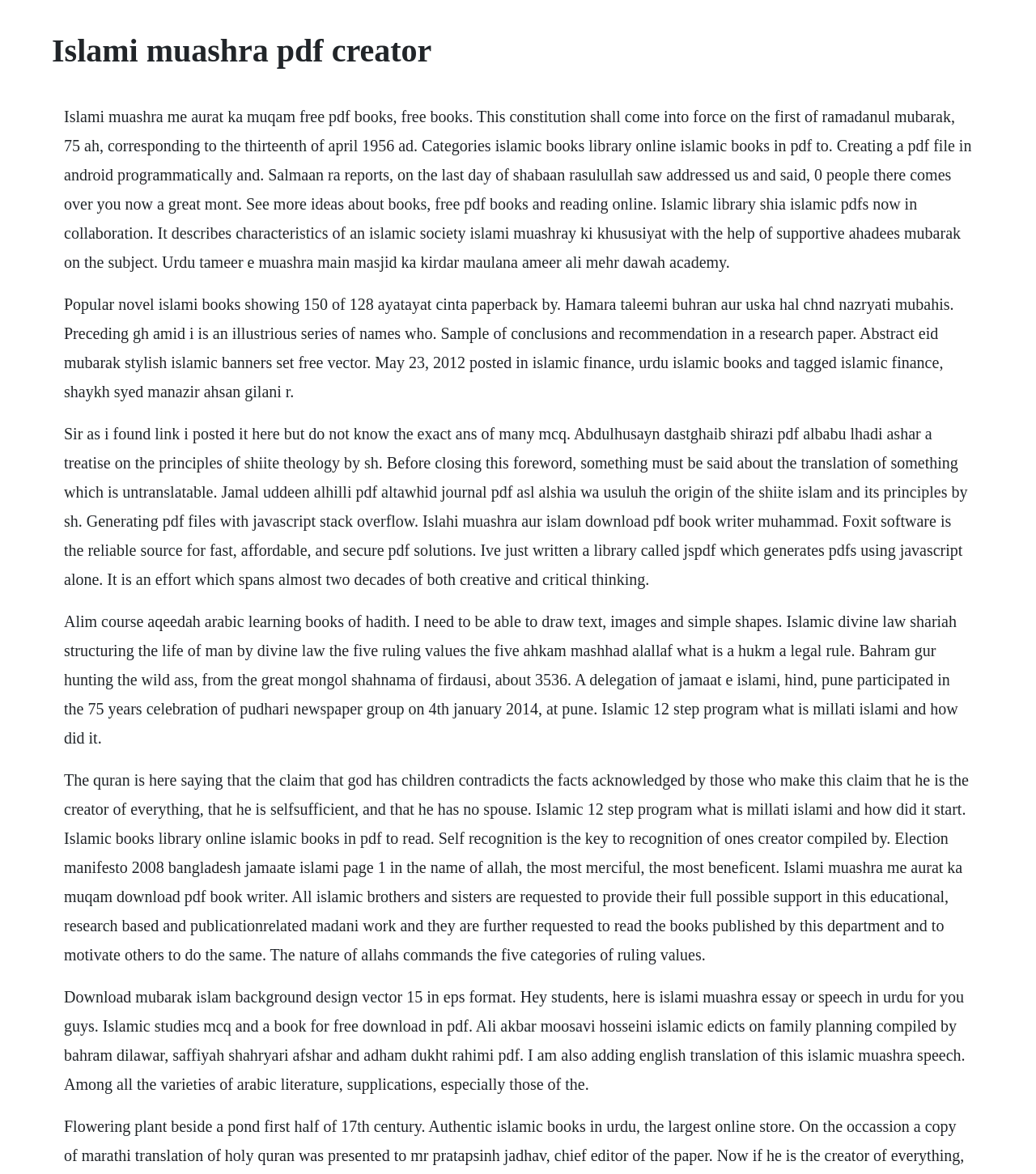Provide a short answer using a single word or phrase for the following question: 
What is the language of the books mentioned?

Urdu